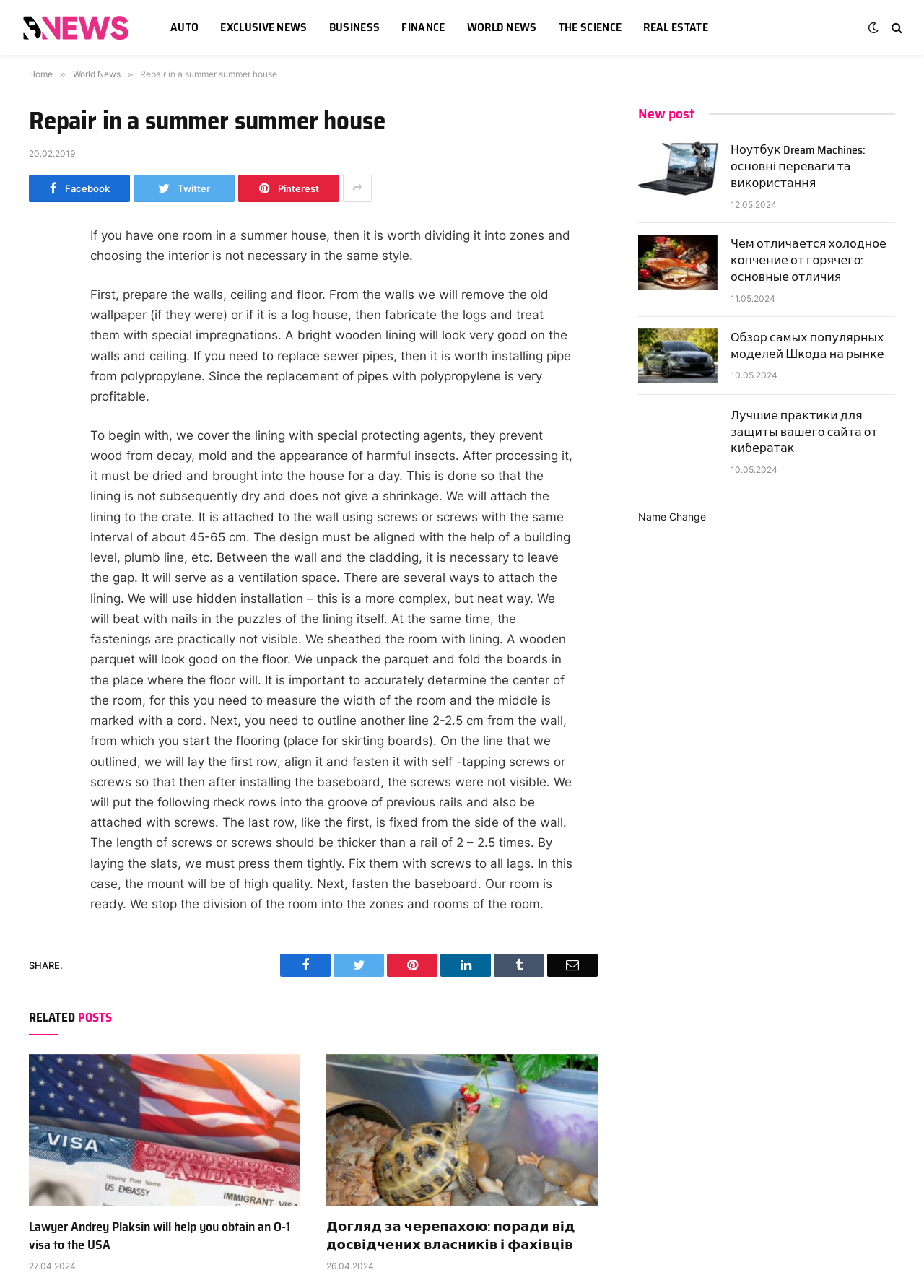By analyzing the image, answer the following question with a detailed response: What is the topic of the article?

The topic of the article can be determined by reading the heading 'Repair in a summer summer house' and the static text 'If you have one room in a summer house, then it is worth dividing it into zones and choosing the interior is not necessary in the same style.' which suggests that the article is about repairing and renovating a summer house.